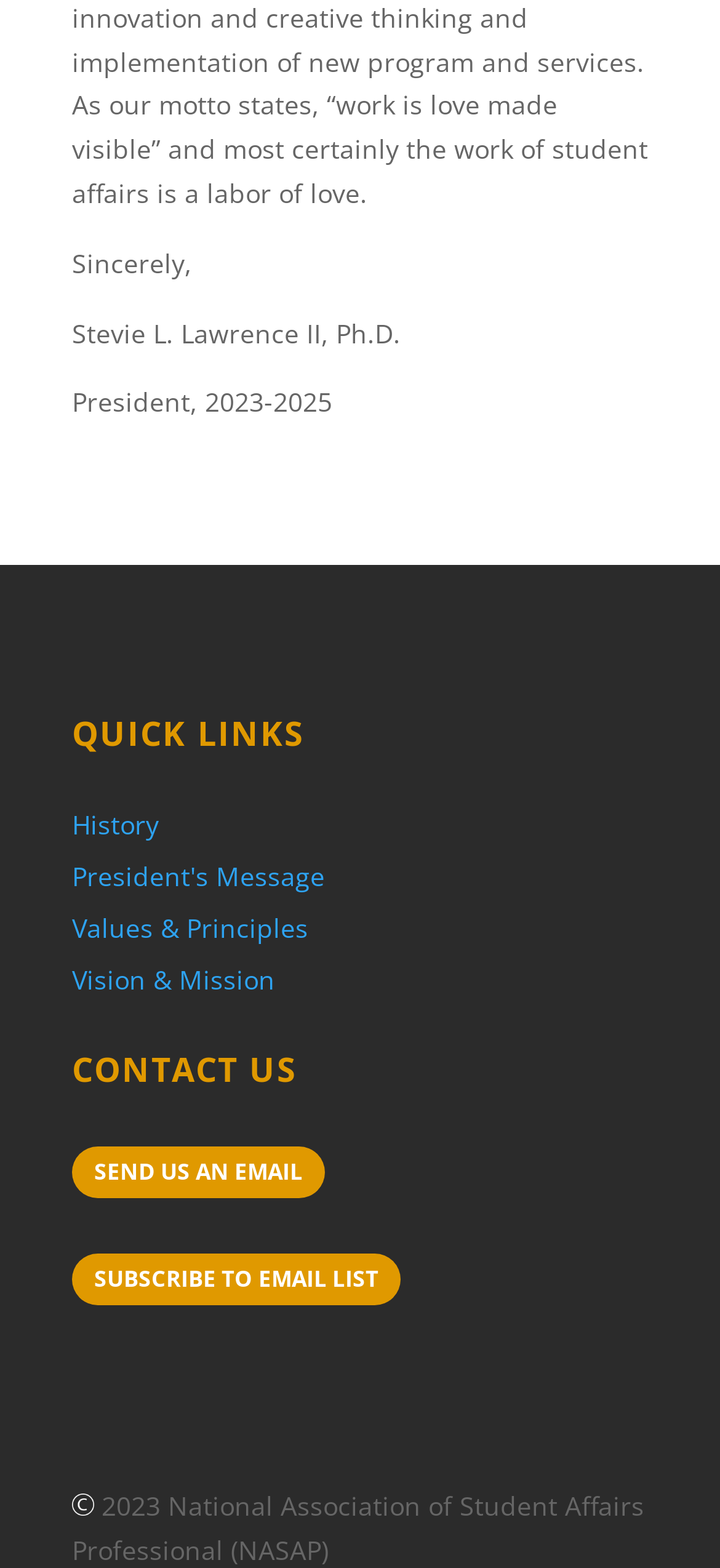What is the term of the current president?
Carefully examine the image and provide a detailed answer to the question.

The term of the current president can be found in the static text element with the text 'President, 2023-2025', which is located below the president's name.